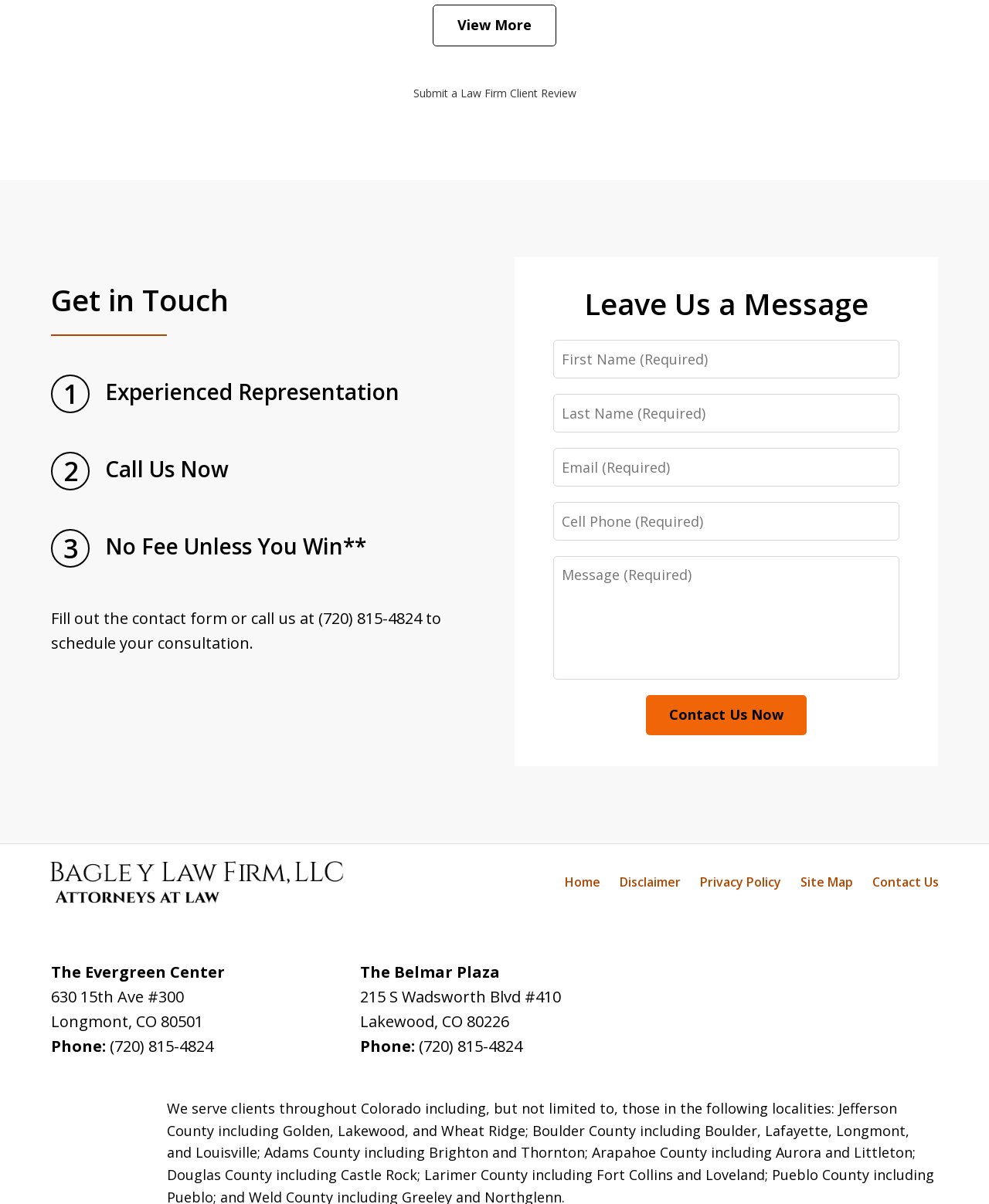Locate the bounding box coordinates of the clickable area to execute the instruction: "Submit a law firm client review". Provide the coordinates as four float numbers between 0 and 1, represented as [left, top, right, bottom].

[0.418, 0.071, 0.582, 0.083]